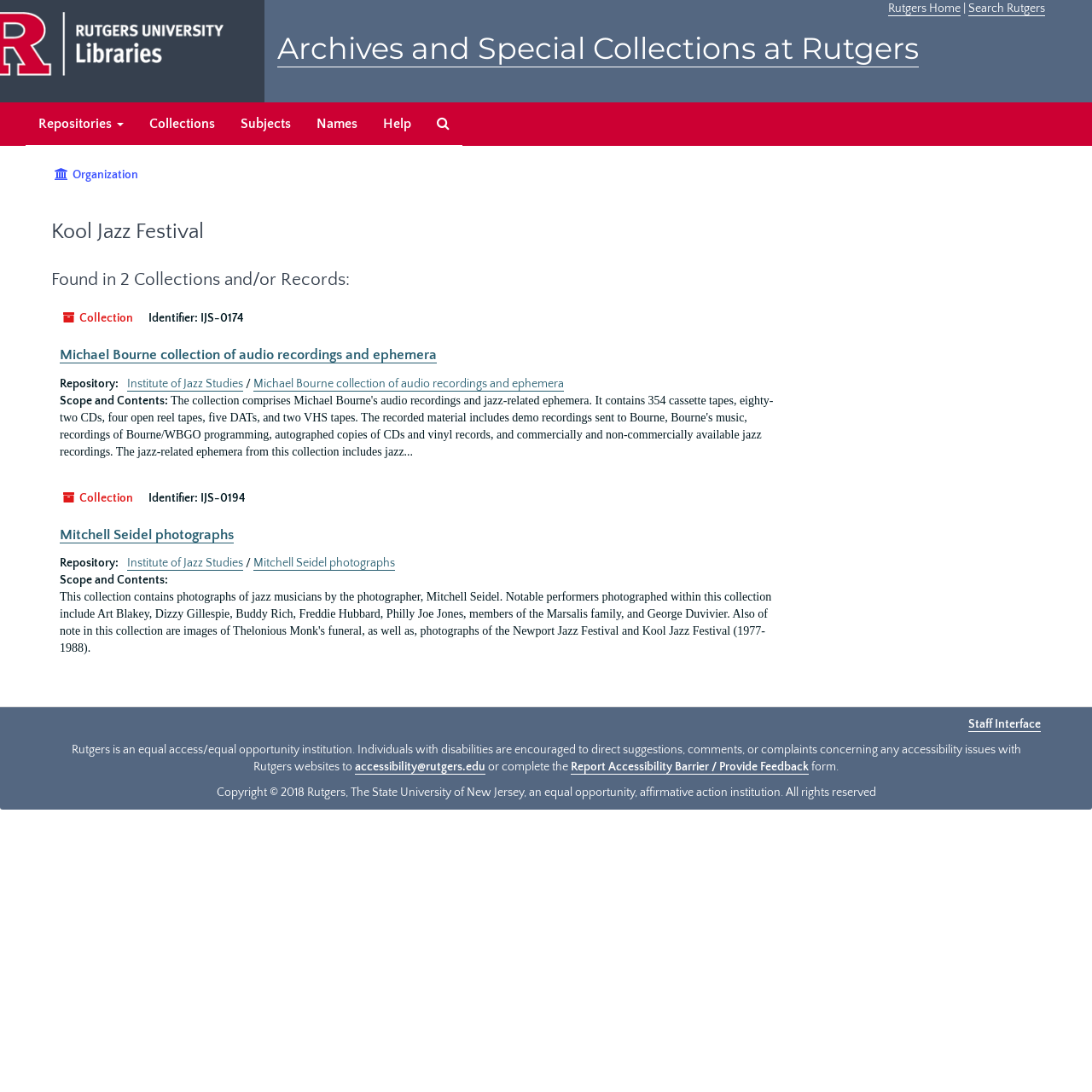Given the description: "Computer Security", determine the bounding box coordinates of the UI element. The coordinates should be formatted as four float numbers between 0 and 1, [left, top, right, bottom].

None